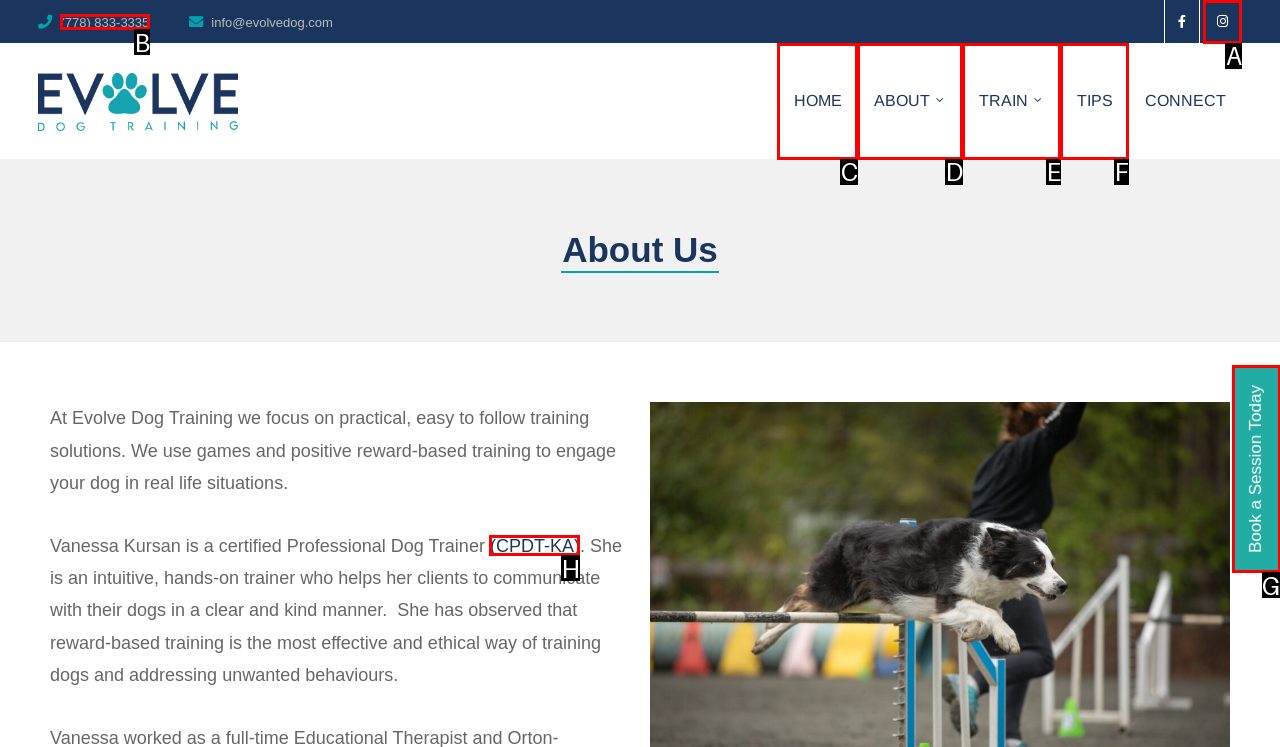Find the HTML element to click in order to complete this task: Call the phone number
Answer with the letter of the correct option.

B